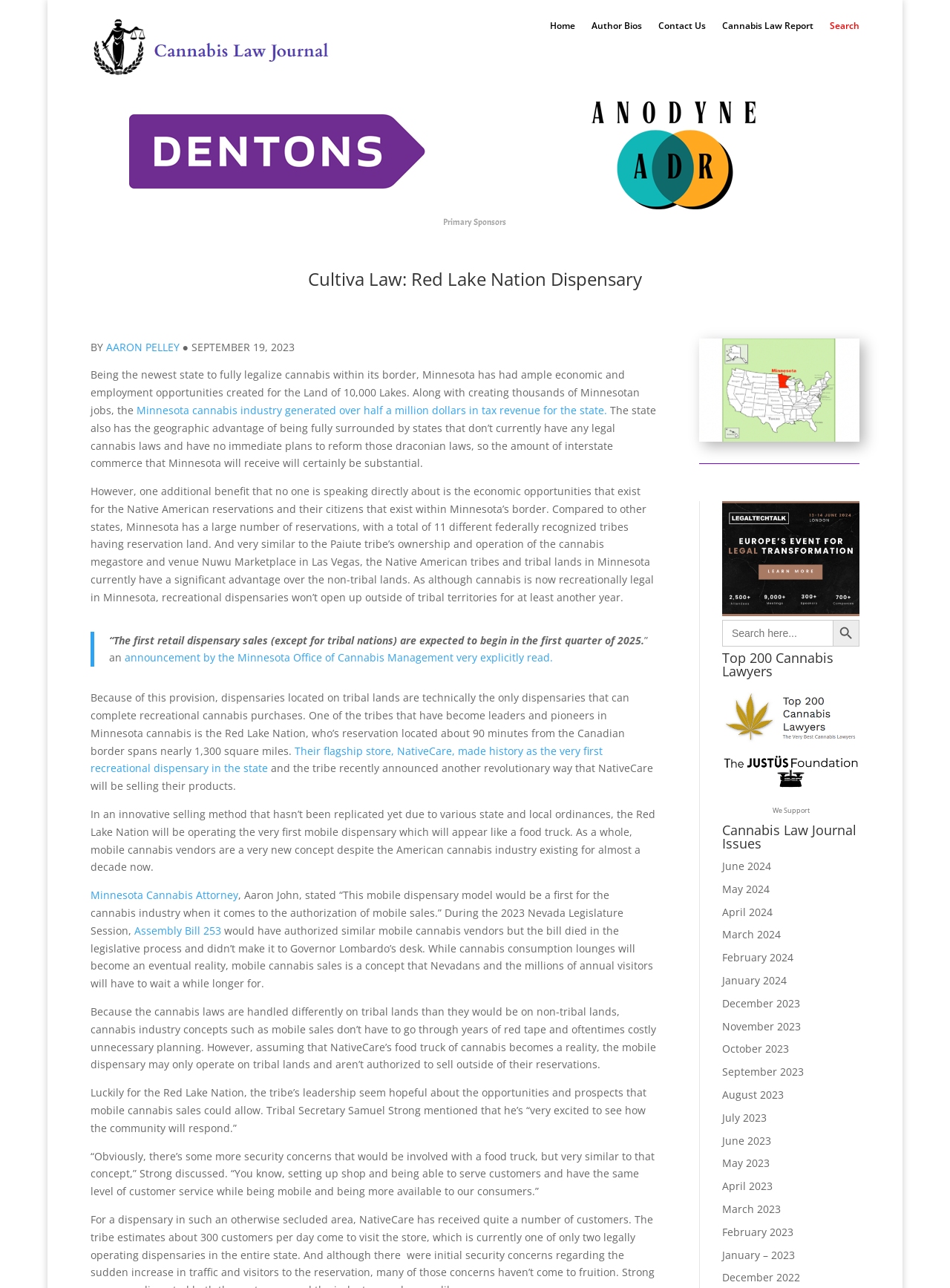Using the format (top-left x, top-left y, bottom-right x, bottom-right y), provide the bounding box coordinates for the described UI element. All values should be floating point numbers between 0 and 1: January – 2023

[0.76, 0.969, 0.837, 0.98]